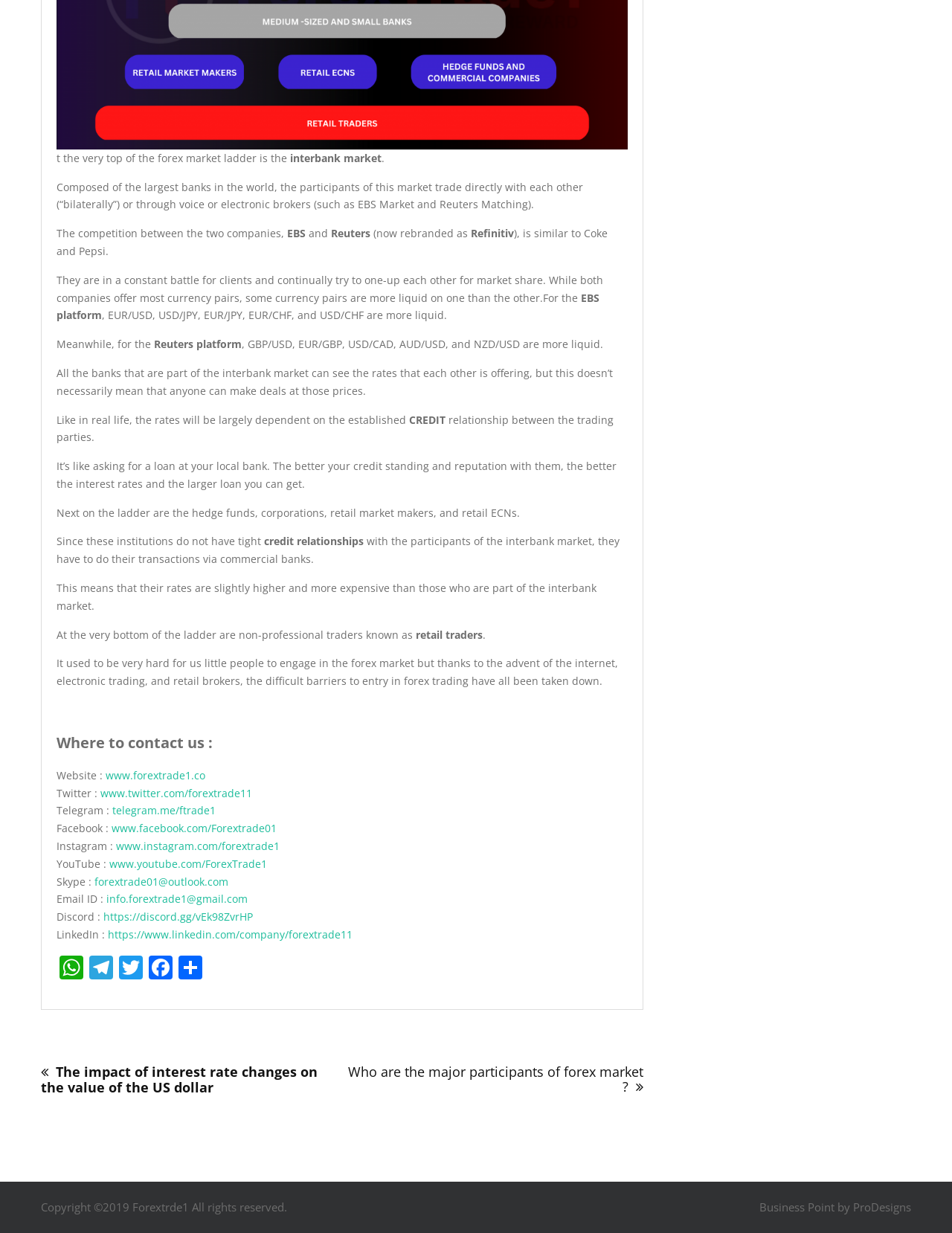Using the element description WhatsApp, predict the bounding box coordinates for the UI element. Provide the coordinates in (top-left x, top-left y, bottom-right x, bottom-right y) format with values ranging from 0 to 1.

[0.059, 0.775, 0.091, 0.797]